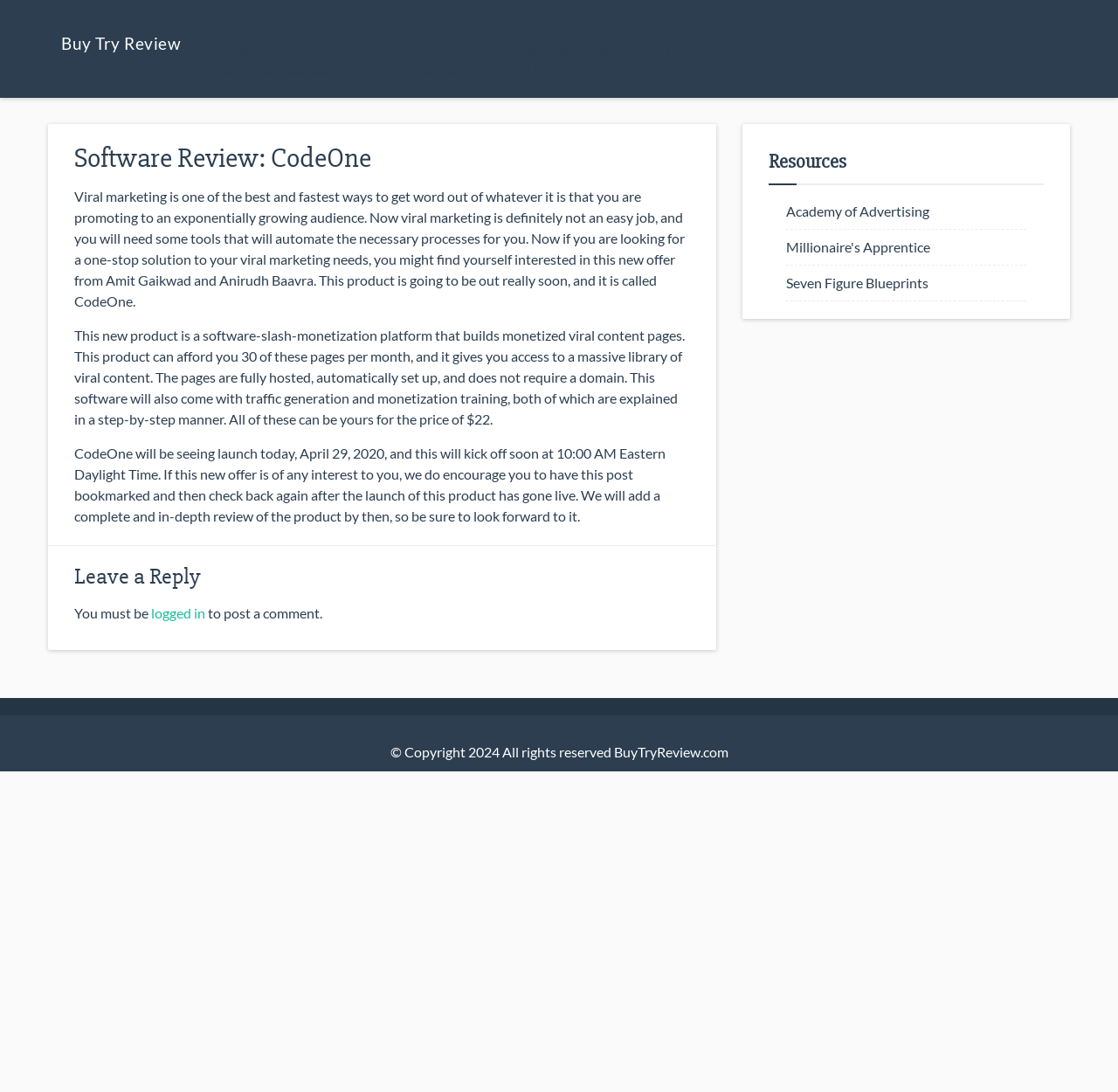Provide a brief response to the question using a single word or phrase: 
What is the name of the software being reviewed?

CodeOne